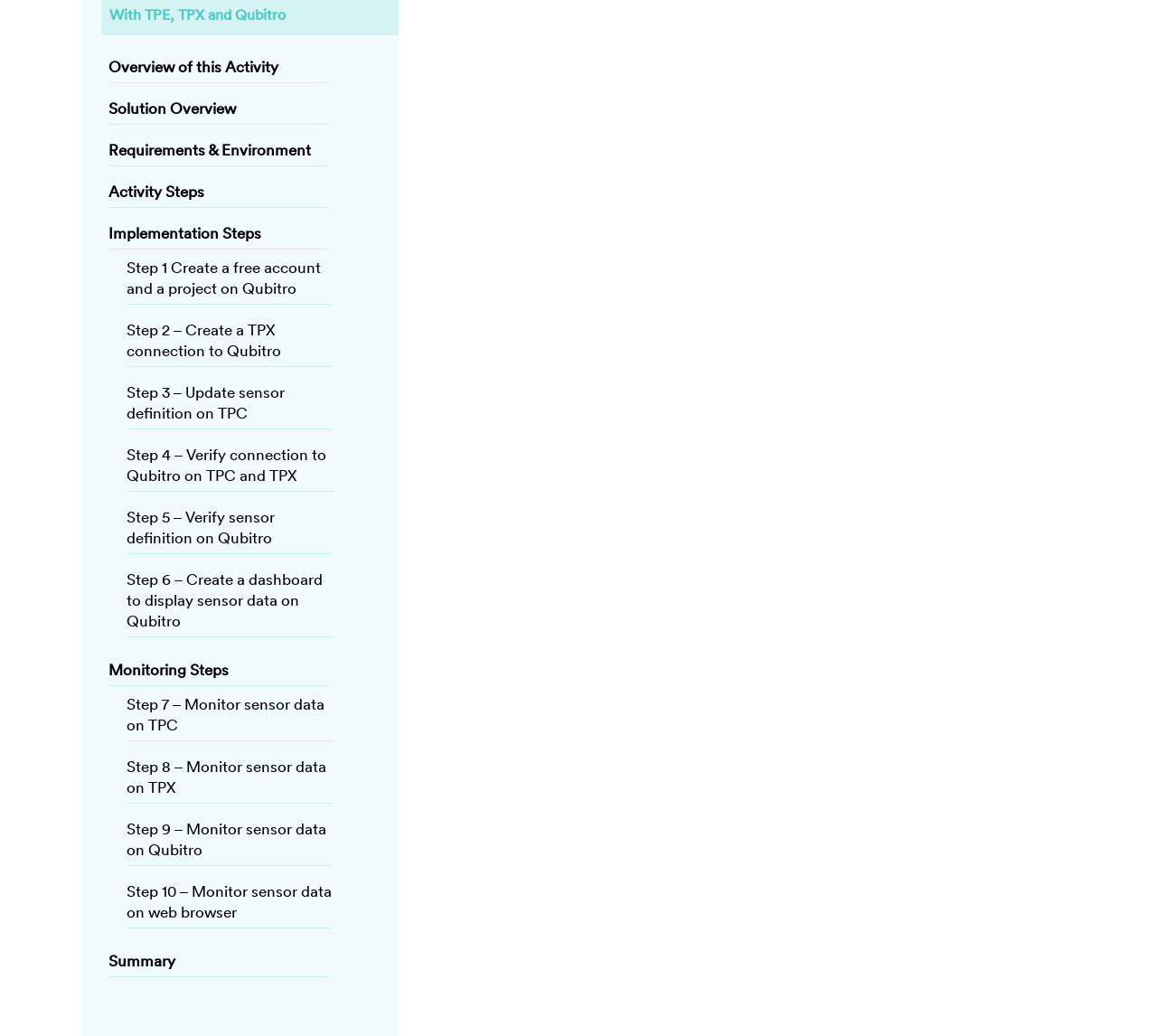Please identify the coordinates of the bounding box that should be clicked to fulfill this instruction: "Monitor sensor data on TPC".

[0.109, 0.669, 0.288, 0.716]